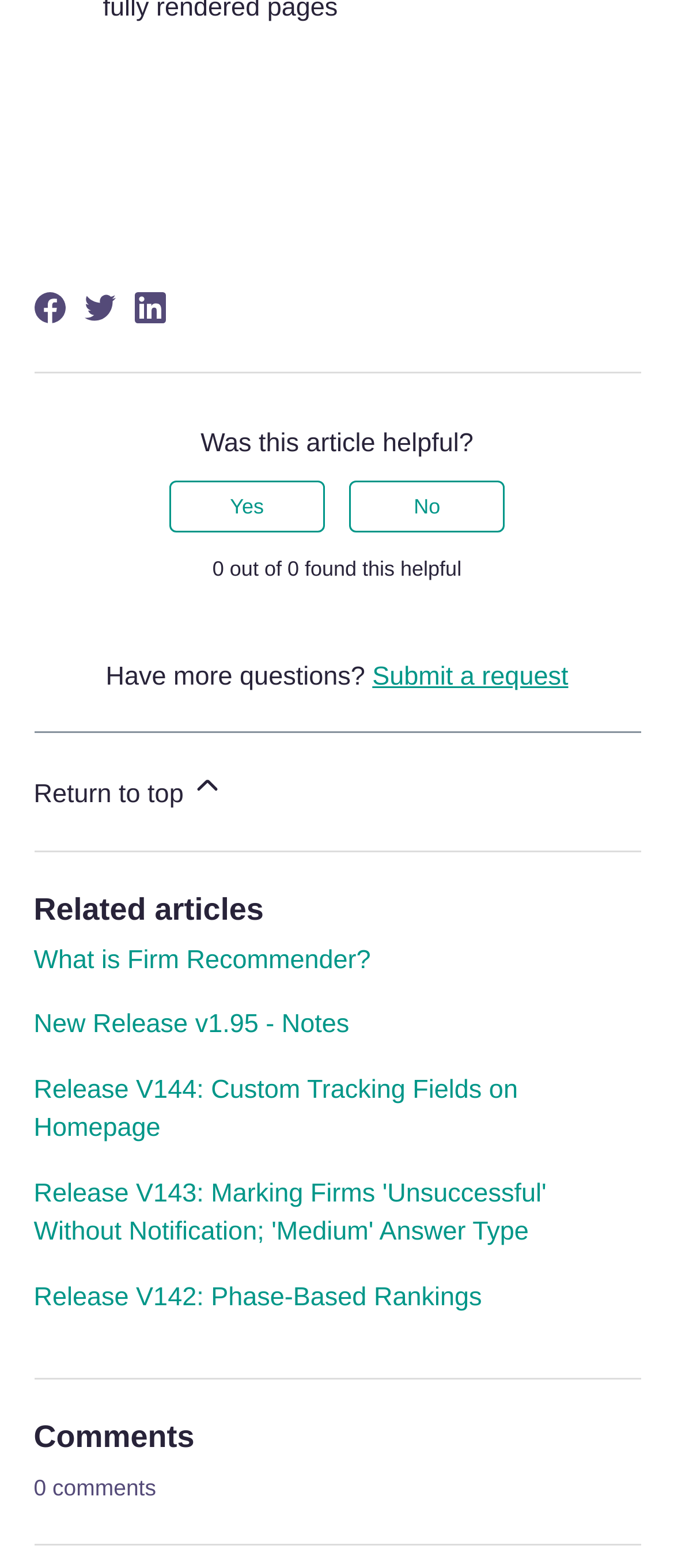Is there a comment section on the webpage?
Analyze the screenshot and provide a detailed answer to the question.

The webpage has a section titled 'Comments' that displays the number of comments, which is currently '0 comments', indicating that there are no comments on the webpage.